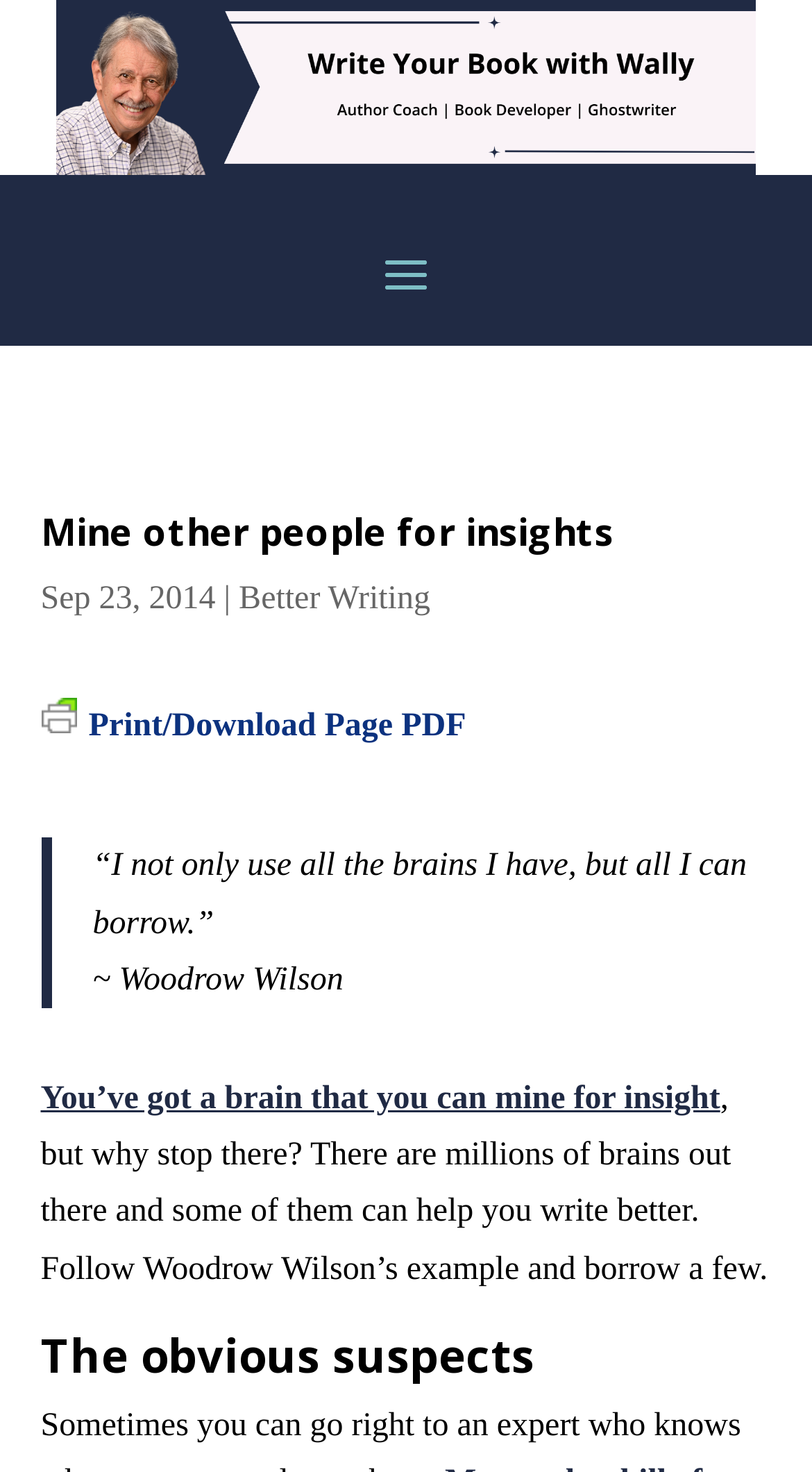Give a concise answer of one word or phrase to the question: 
What is the quote in the blockquote?

“I not only use all the brains I have, but all I can borrow.”